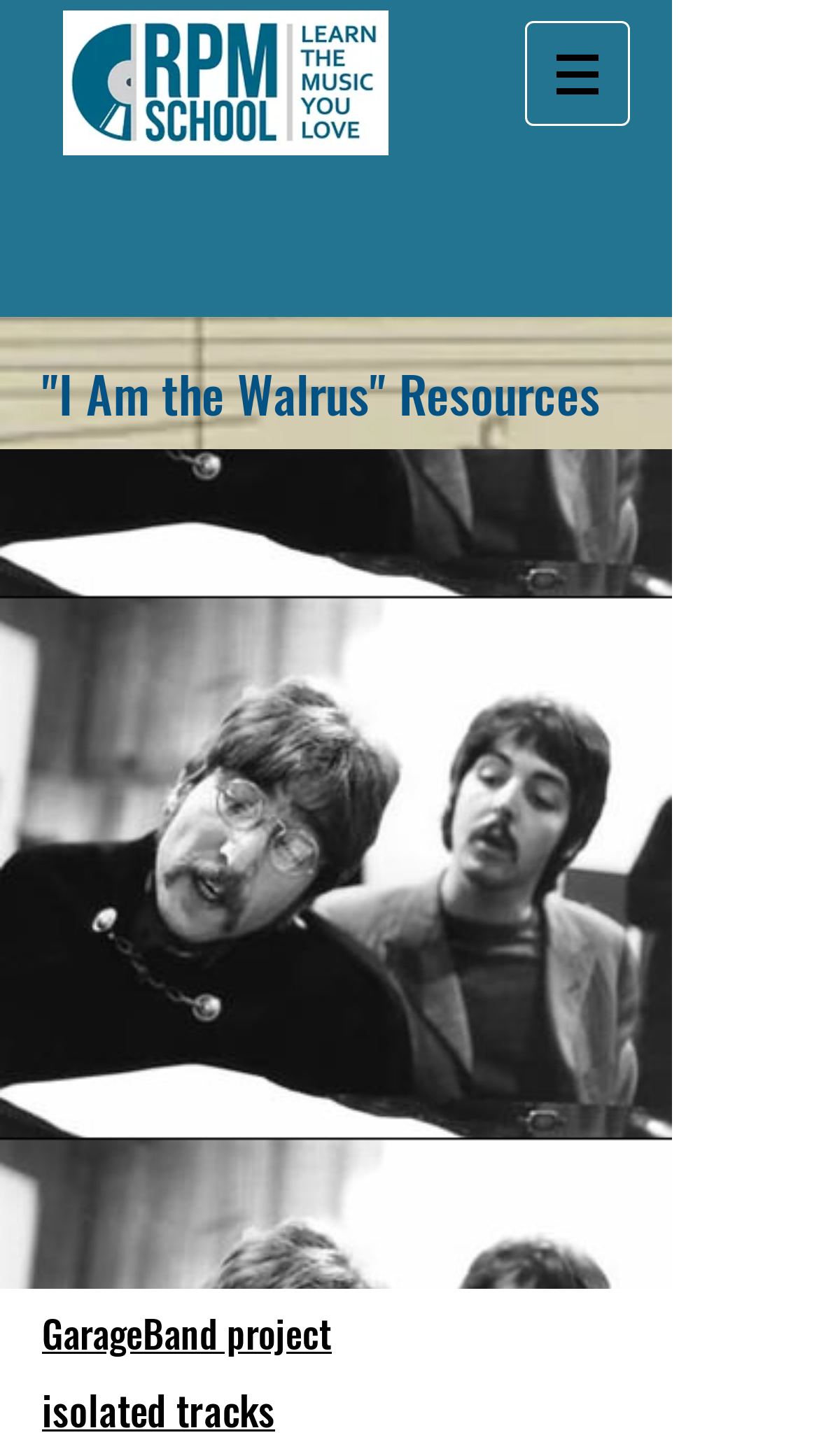Determine the main heading text of the webpage.

"I Am the Walrus" Resources